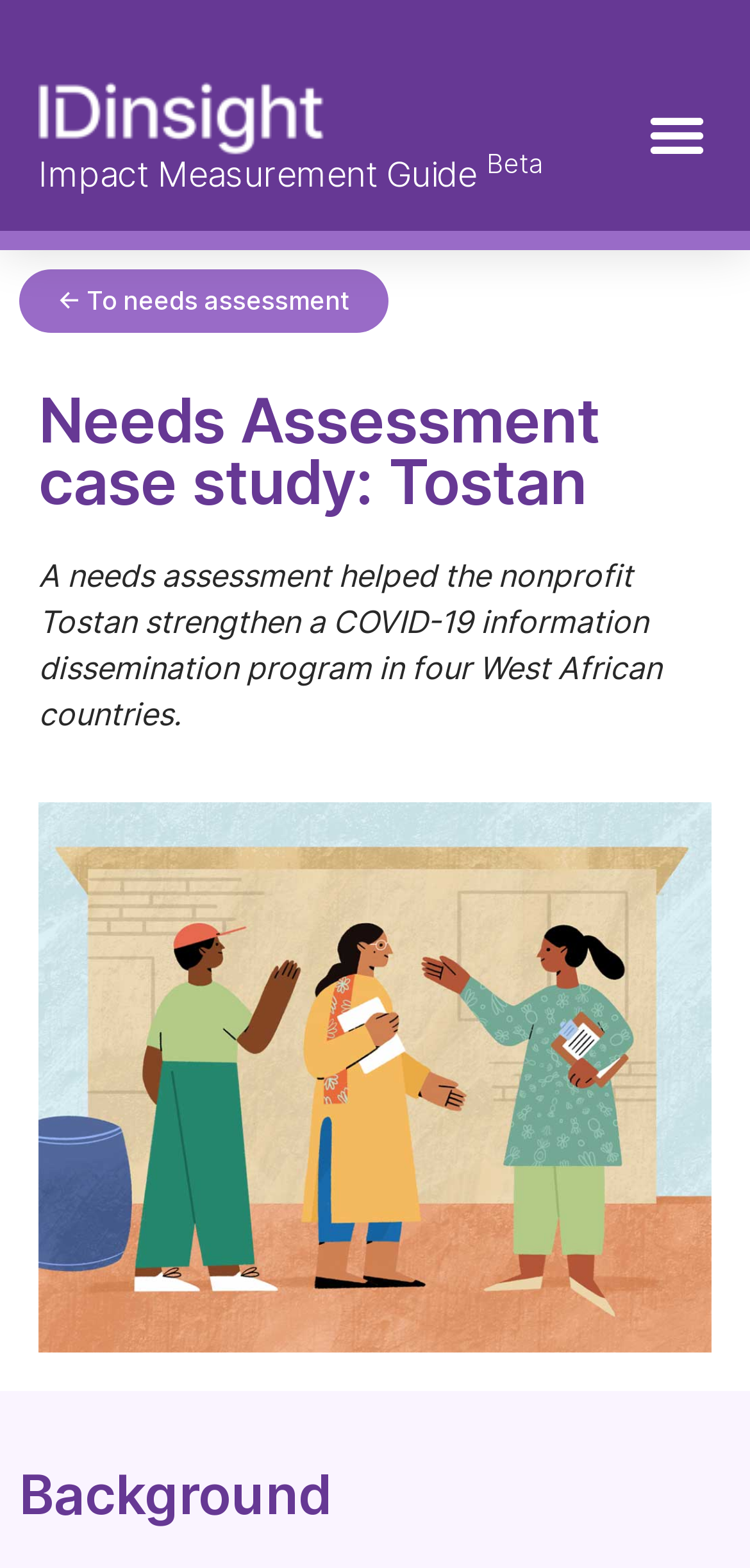Determine the bounding box of the UI component based on this description: "alt="IDi-Logo-Master-RGB-White-1-1.png" title="IDi-Logo-Master-RGB-White-1-1.png"". The bounding box coordinates should be four float values between 0 and 1, i.e., [left, top, right, bottom].

[0.051, 0.05, 0.436, 0.1]